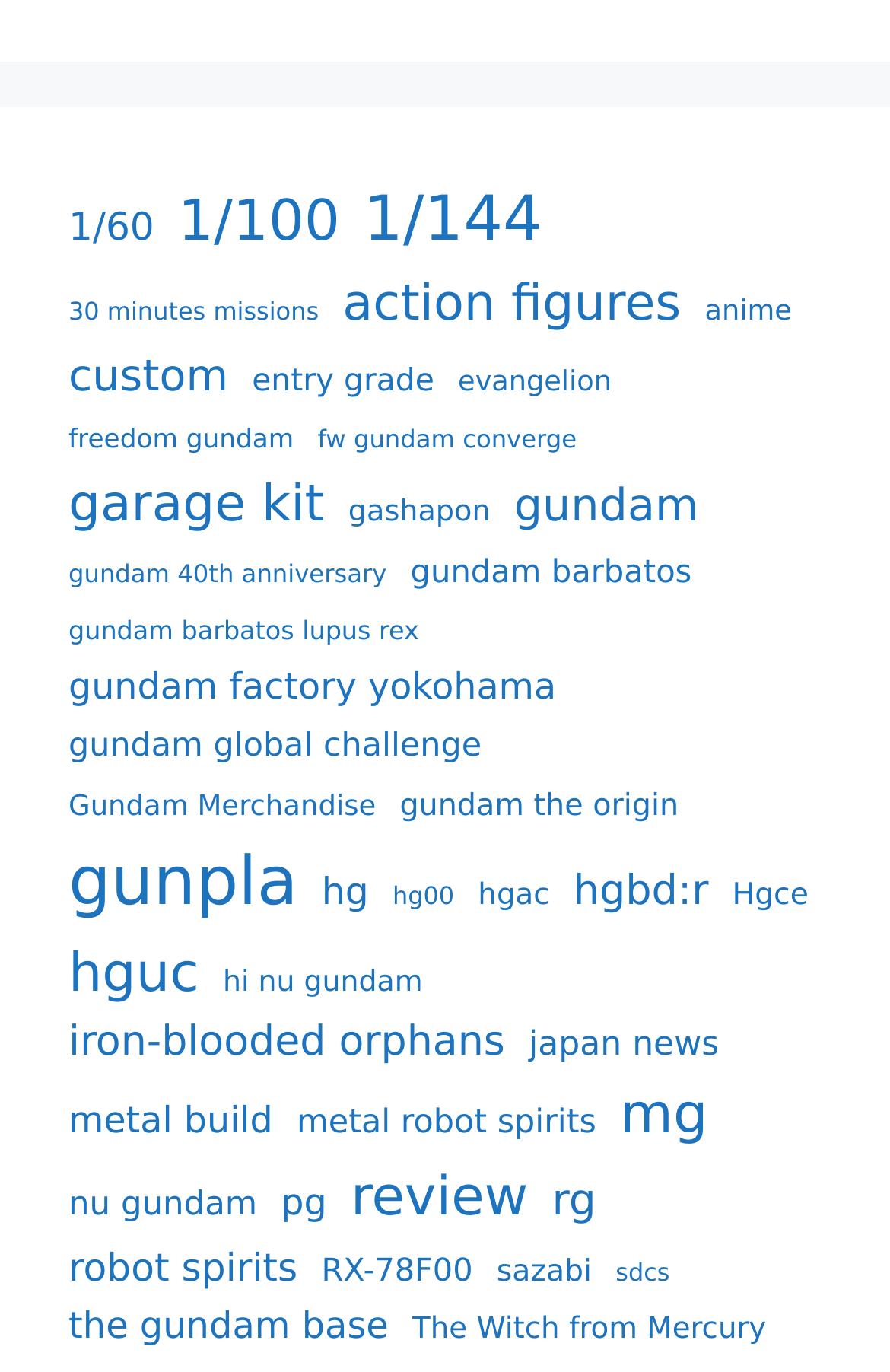Using the provided description gundam barbatos lupus rex, find the bounding box coordinates for the UI element. Provide the coordinates in (top-left x, top-left y, bottom-right x, bottom-right y) format, ensuring all values are between 0 and 1.

[0.077, 0.448, 0.471, 0.476]